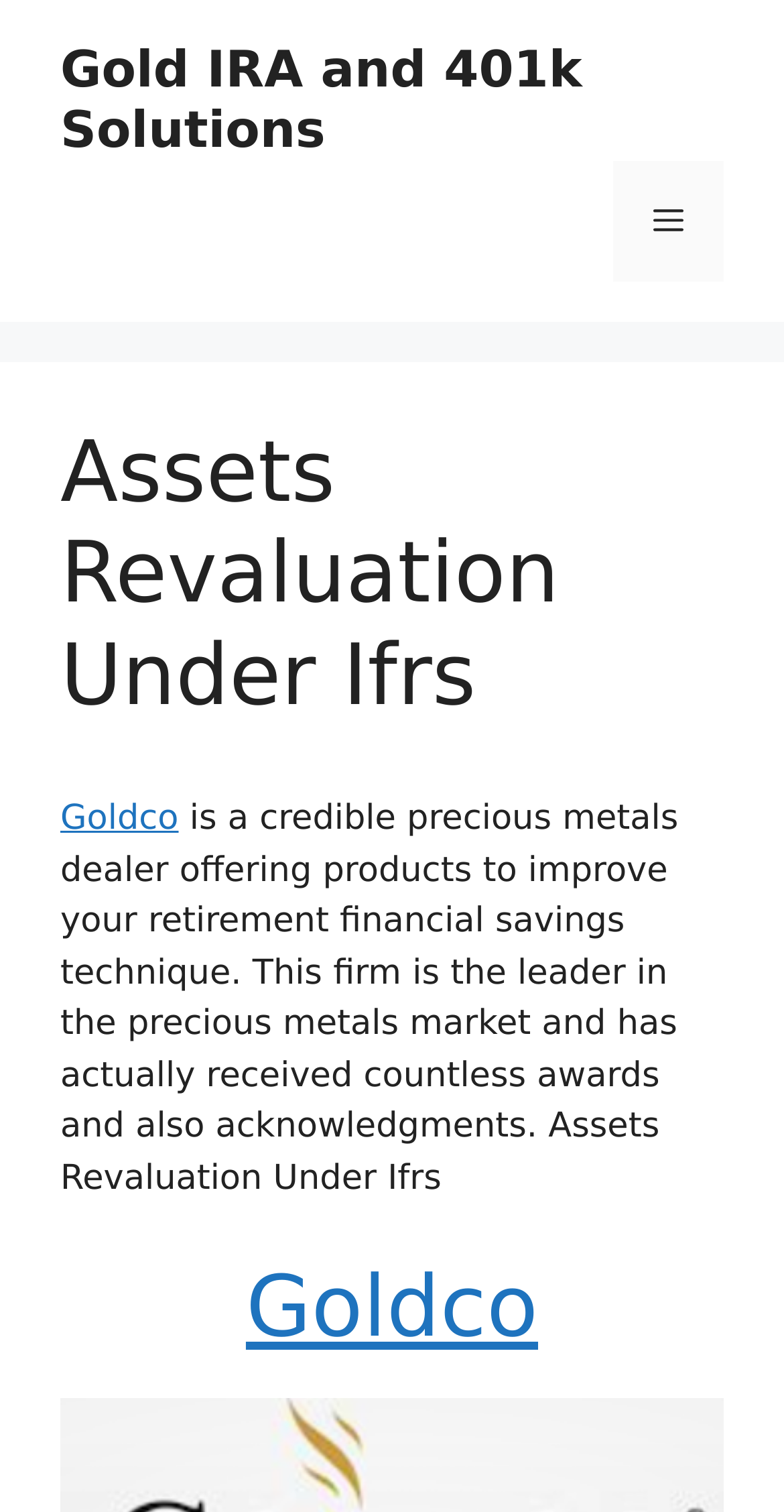Provide a brief response to the question using a single word or phrase: 
What is the name of the company?

Goldco